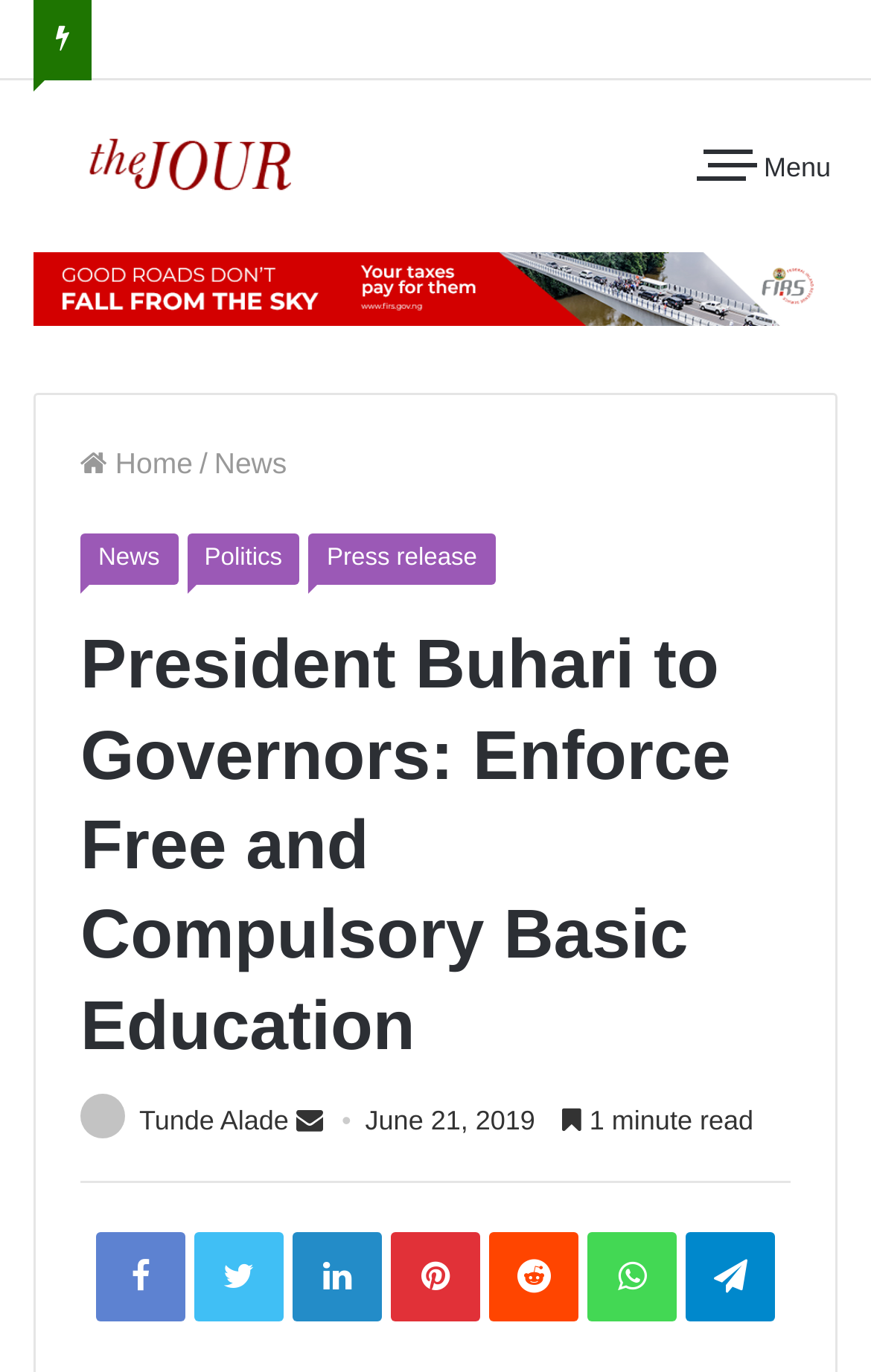Kindly provide the bounding box coordinates of the section you need to click on to fulfill the given instruction: "Go to the home page".

[0.092, 0.326, 0.221, 0.35]